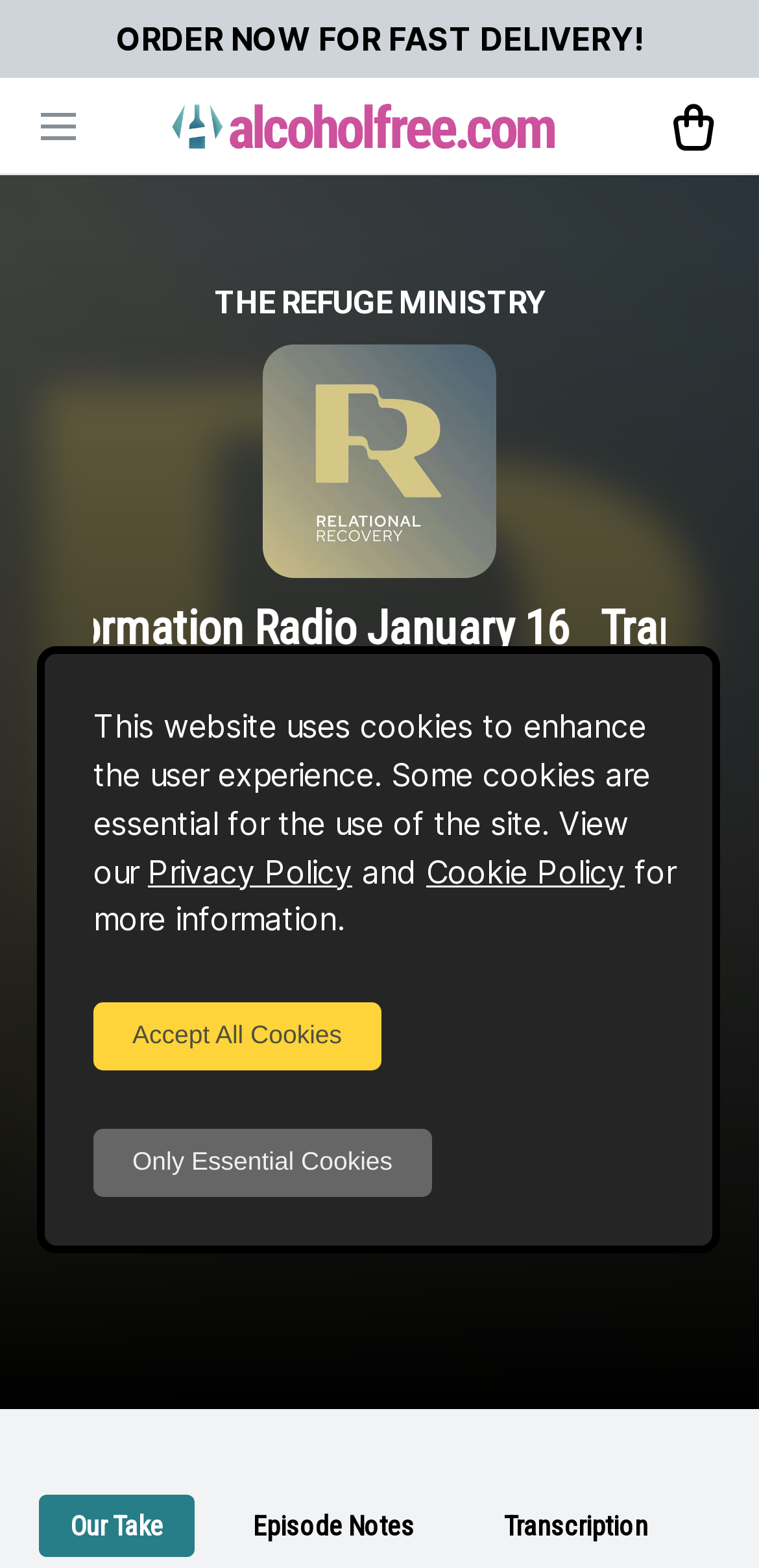Identify the bounding box coordinates for the element that needs to be clicked to fulfill this instruction: "View episode notes". Provide the coordinates in the format of four float numbers between 0 and 1: [left, top, right, bottom].

[0.292, 0.953, 0.587, 0.993]